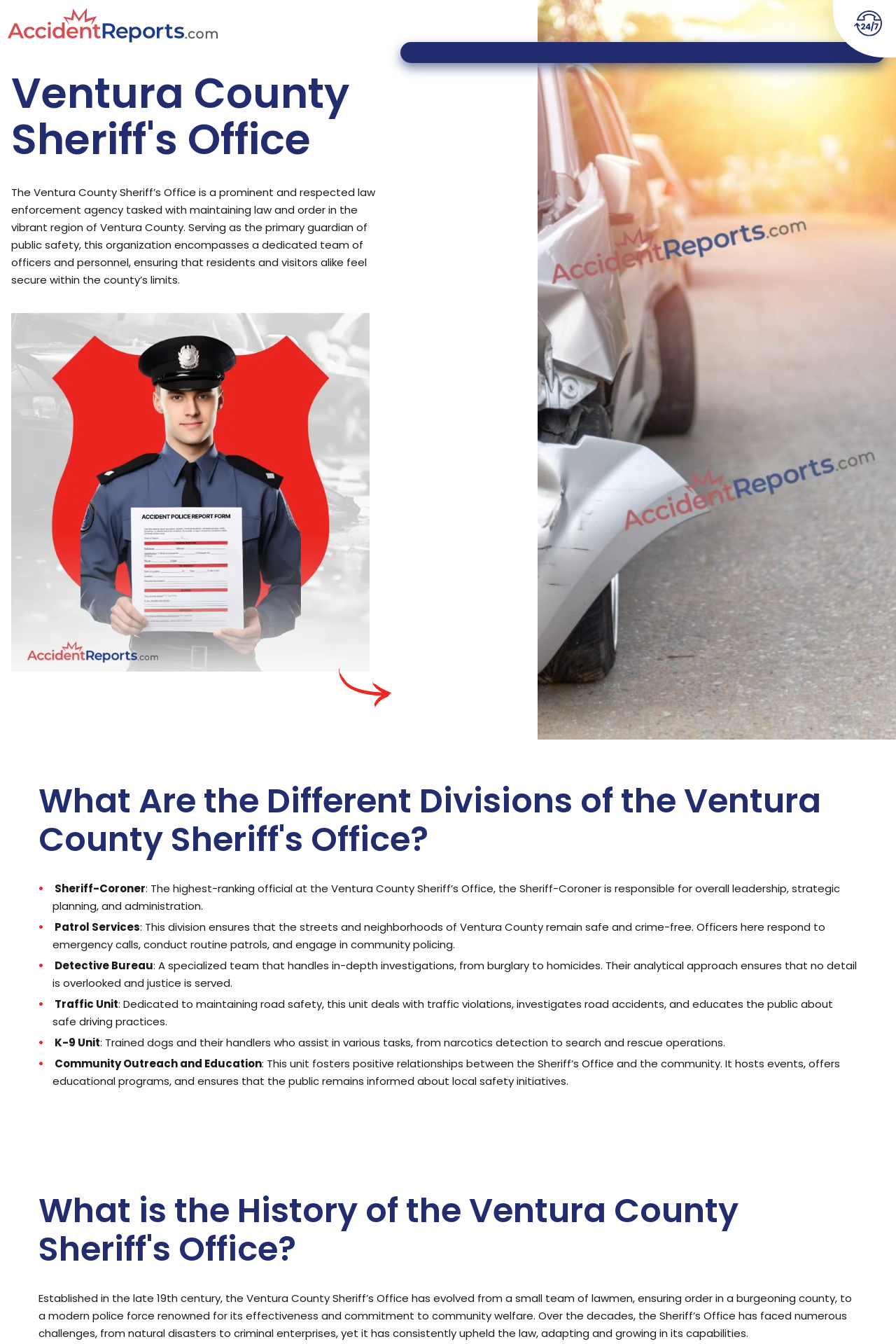What is the name of the law enforcement agency?
Please provide a single word or phrase answer based on the image.

Ventura County Sheriff's Office